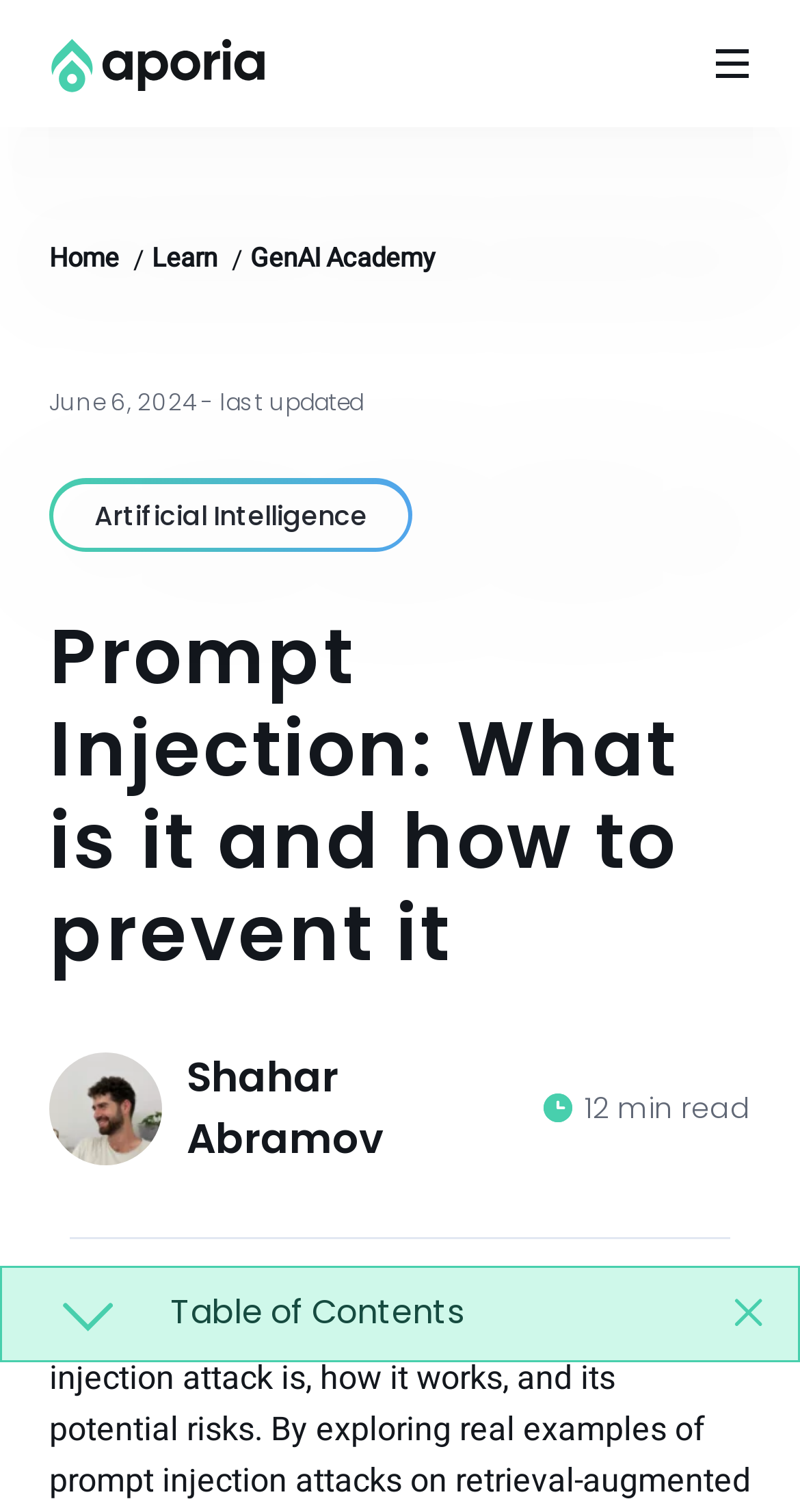For the given element description Home, determine the bounding box coordinates of the UI element. The coordinates should follow the format (top-left x, top-left y, bottom-right x, bottom-right y) and be within the range of 0 to 1.

None